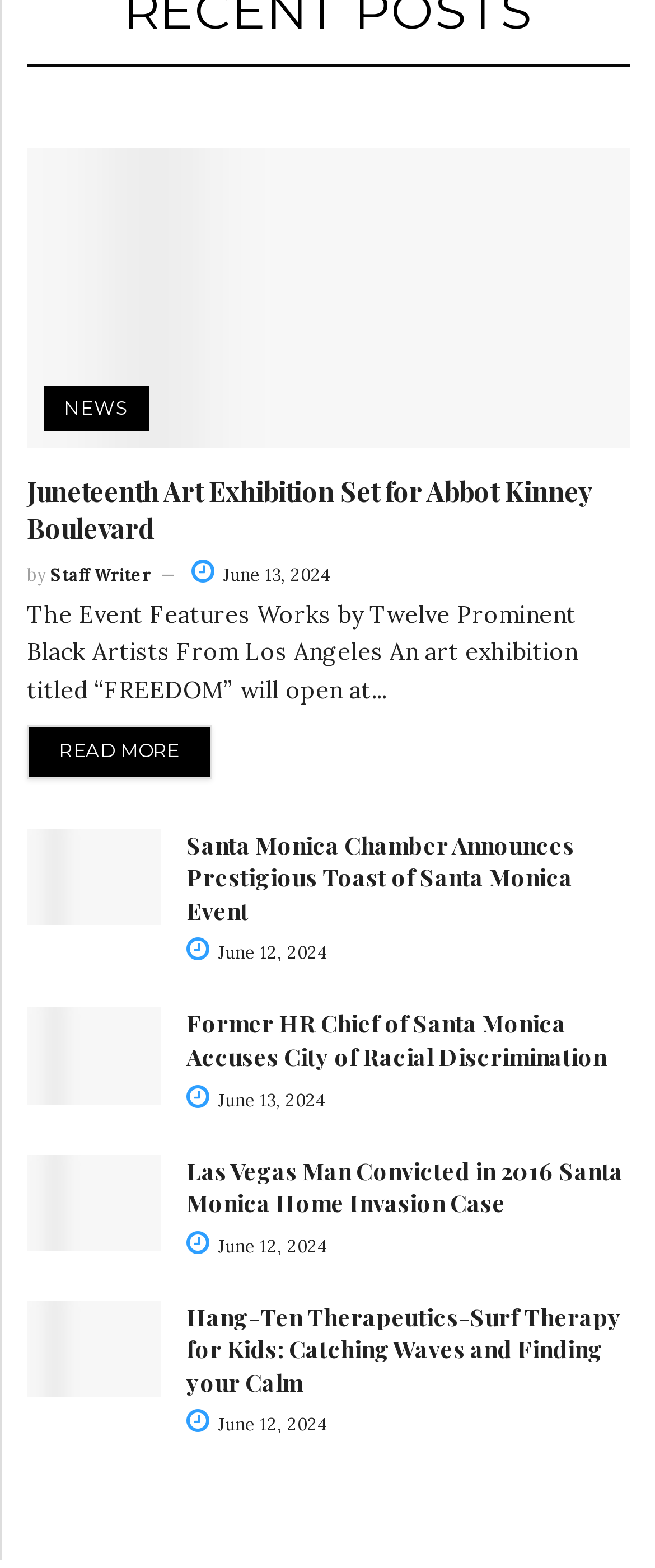Please provide a one-word or phrase answer to the question: 
What is the theme of the 'Hang-Ten Therapeutics-Surf Therapy for Kids' article?

Surf Therapy